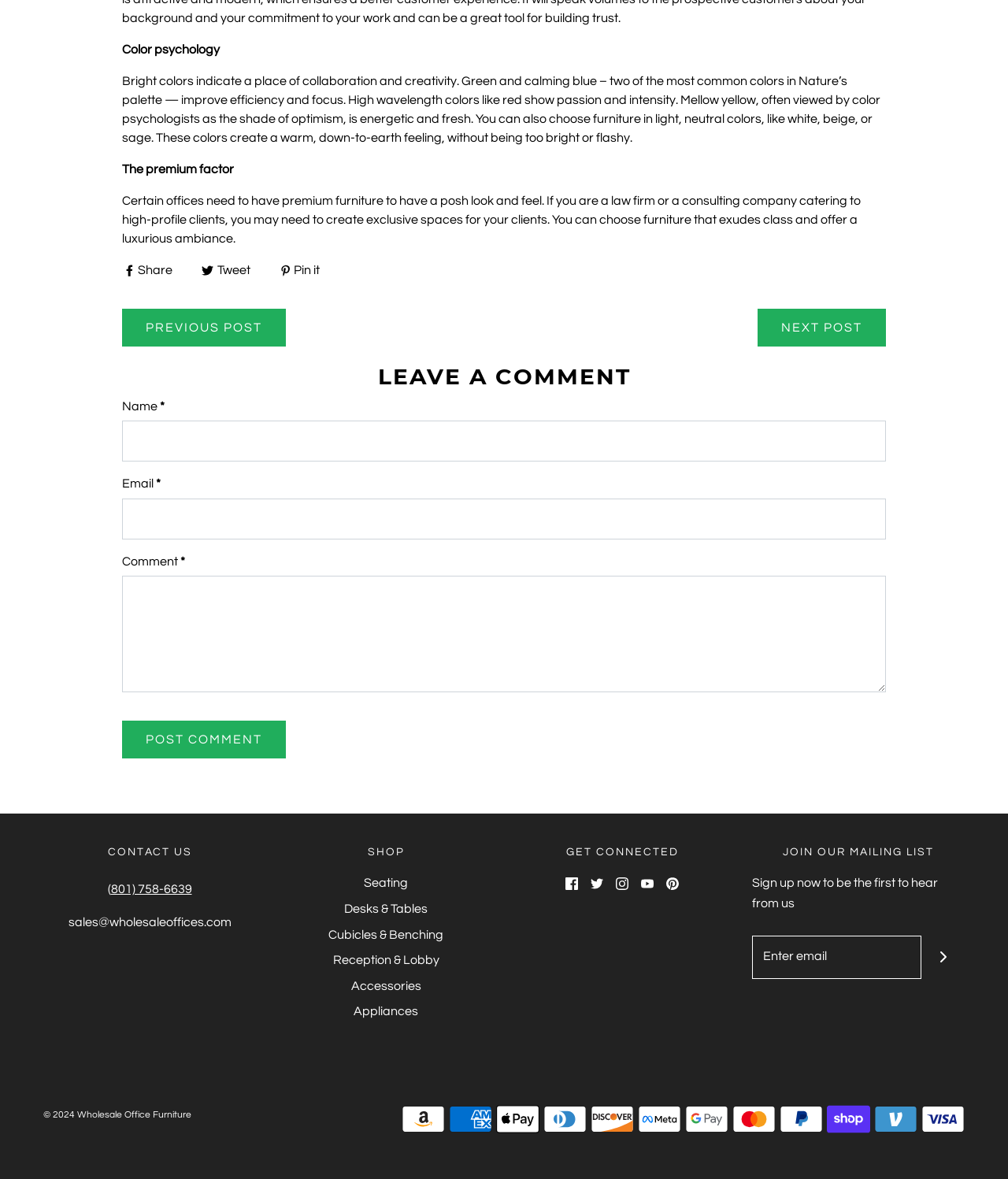Using the provided description: "parent_node: Comment * name="comment[body]"", find the bounding box coordinates of the corresponding UI element. The output should be four float numbers between 0 and 1, in the format [left, top, right, bottom].

[0.121, 0.489, 0.879, 0.587]